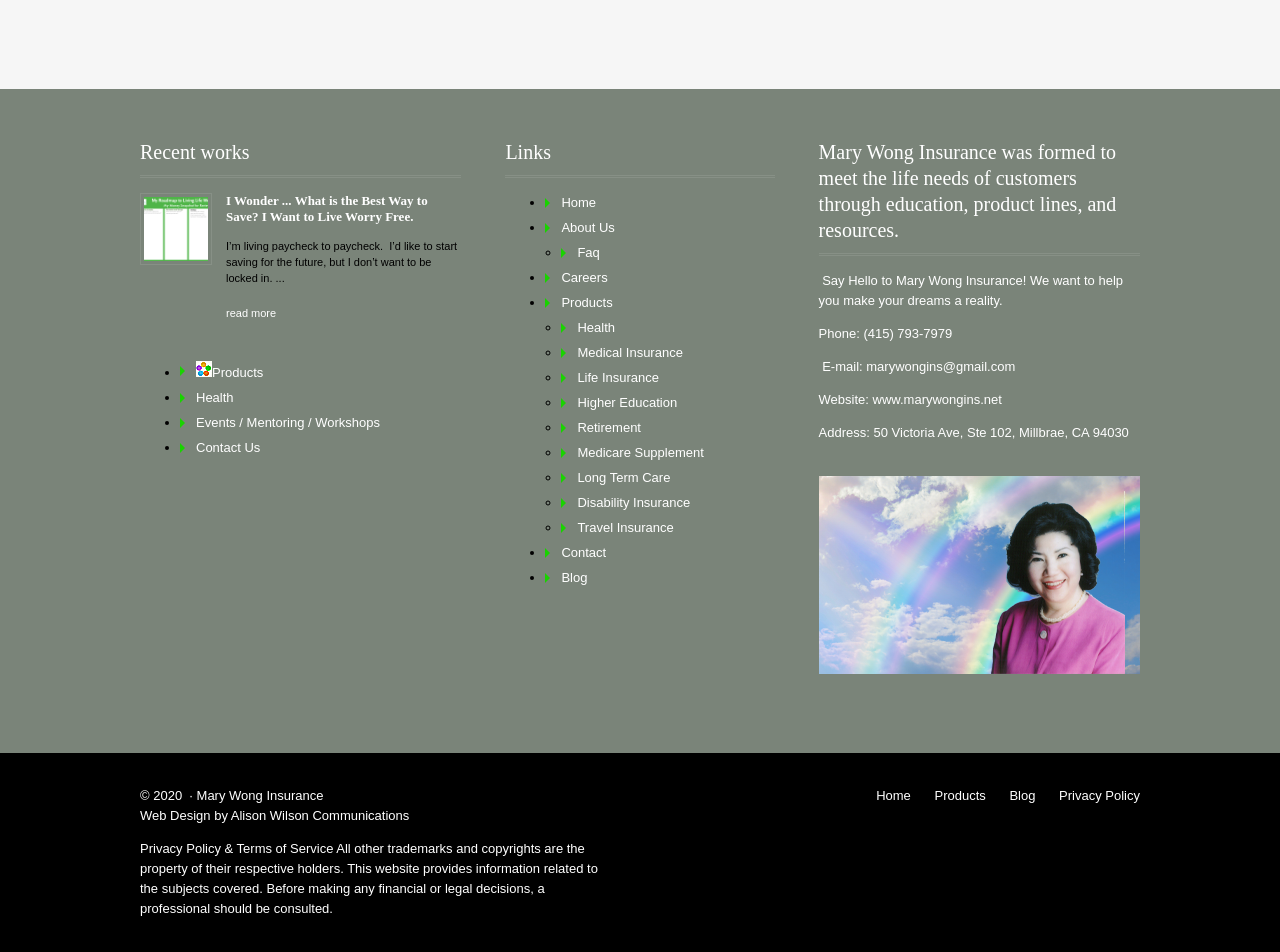Carefully examine the image and provide an in-depth answer to the question: How many types of insurance are listed on the webpage?

The webpage lists 9 types of insurance: 'Health', 'Life Insurance', 'Medical Insurance', 'Higher Education', 'Retirement', 'Medicare Supplement', 'Long Term Care', 'Disability Insurance', and 'Travel Insurance'. These types of insurance are identified by their corresponding link elements and list markers.